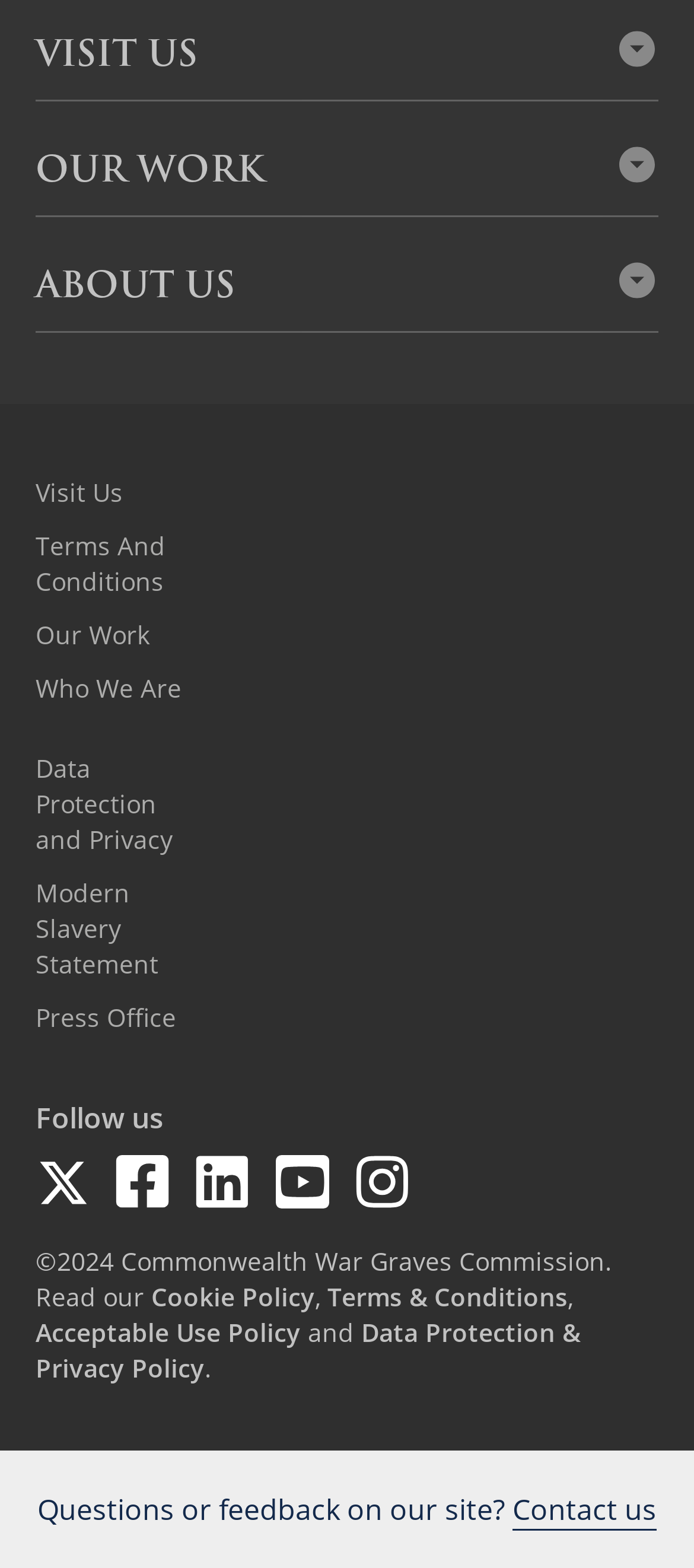Given the description of a UI element: "Data Protection & Privacy Policy", identify the bounding box coordinates of the matching element in the webpage screenshot.

[0.051, 0.839, 0.836, 0.883]